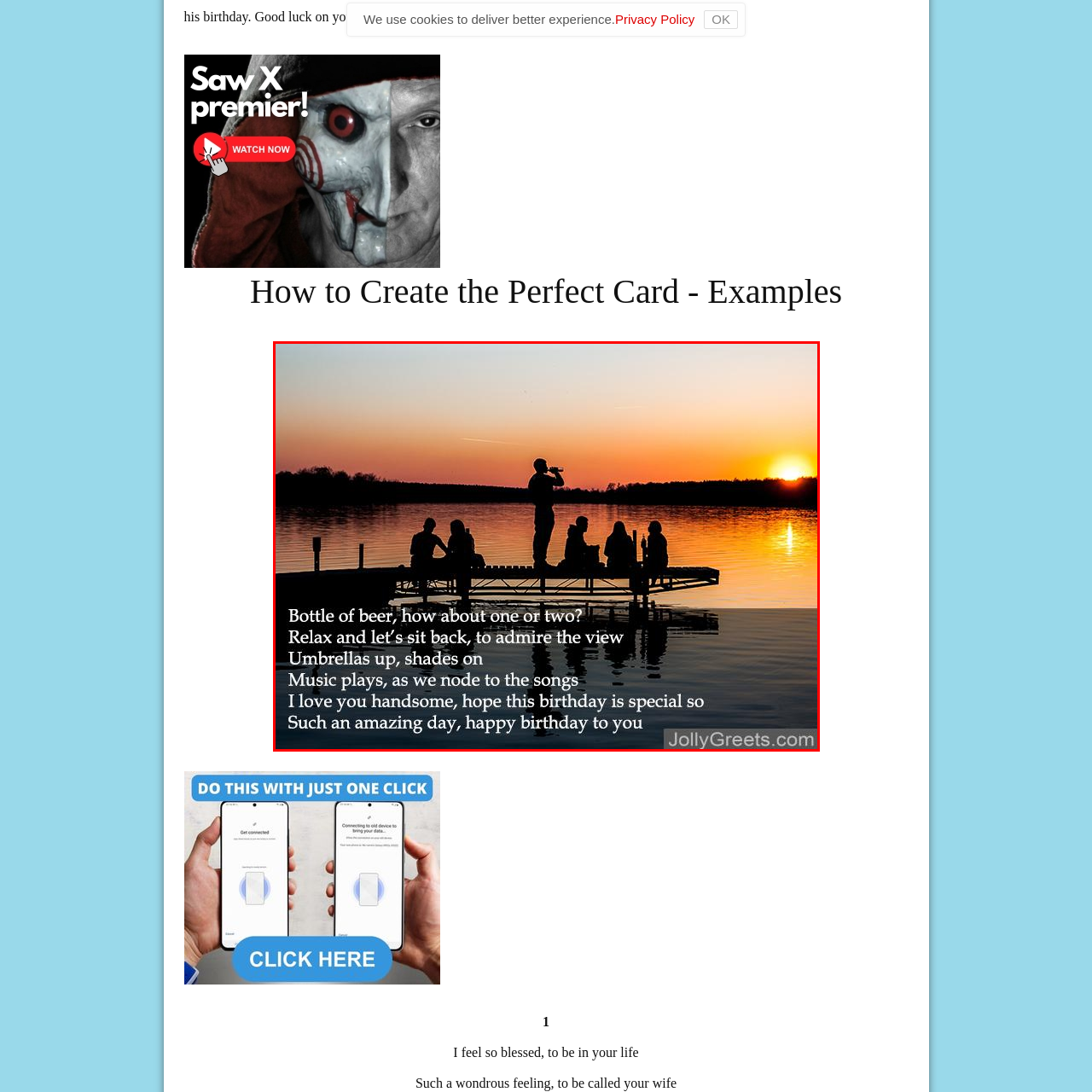Concentrate on the image inside the red frame and provide a detailed response to the subsequent question, utilizing the visual information from the image: 
What is the mood of the image?

The mood of the image is celebratory and joyful, as indicated by the playful text overlay that conveys a heartfelt birthday message, and the overall atmosphere of the image which is warm and inviting.